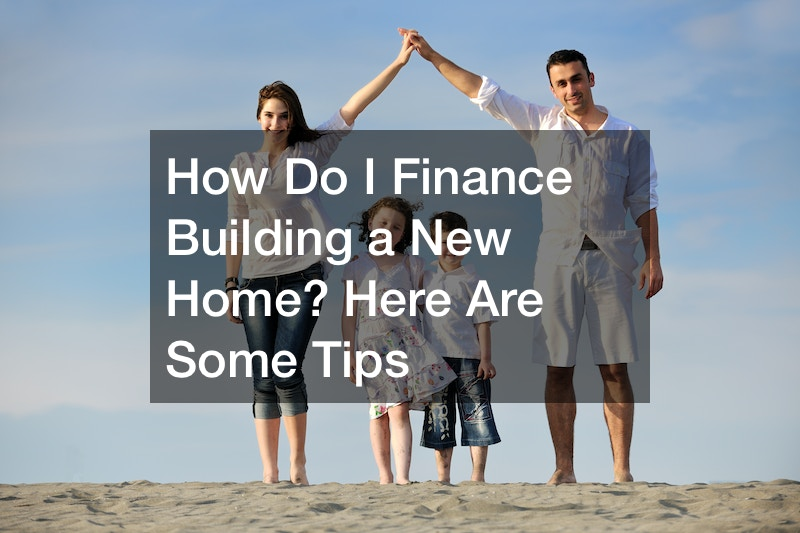Create an exhaustive description of the image.

In this image, a family stands joyfully on a beach, with parents holding hands high above their heads, creating a sense of unity and happiness. They are accompanied by two children, who are positioned closely between them, adding to the warmth of the scene. The sky is bright, accentuating the carefree atmosphere. Overlaying the image is a title that reads, "How Do I Finance Building a New Home? Here Are Some Tips," suggesting a connection between family and the concept of home-building. This caption hints at the importance of financial planning and trust in building a new home, reflecting the bond and aspirations of the family depicted.